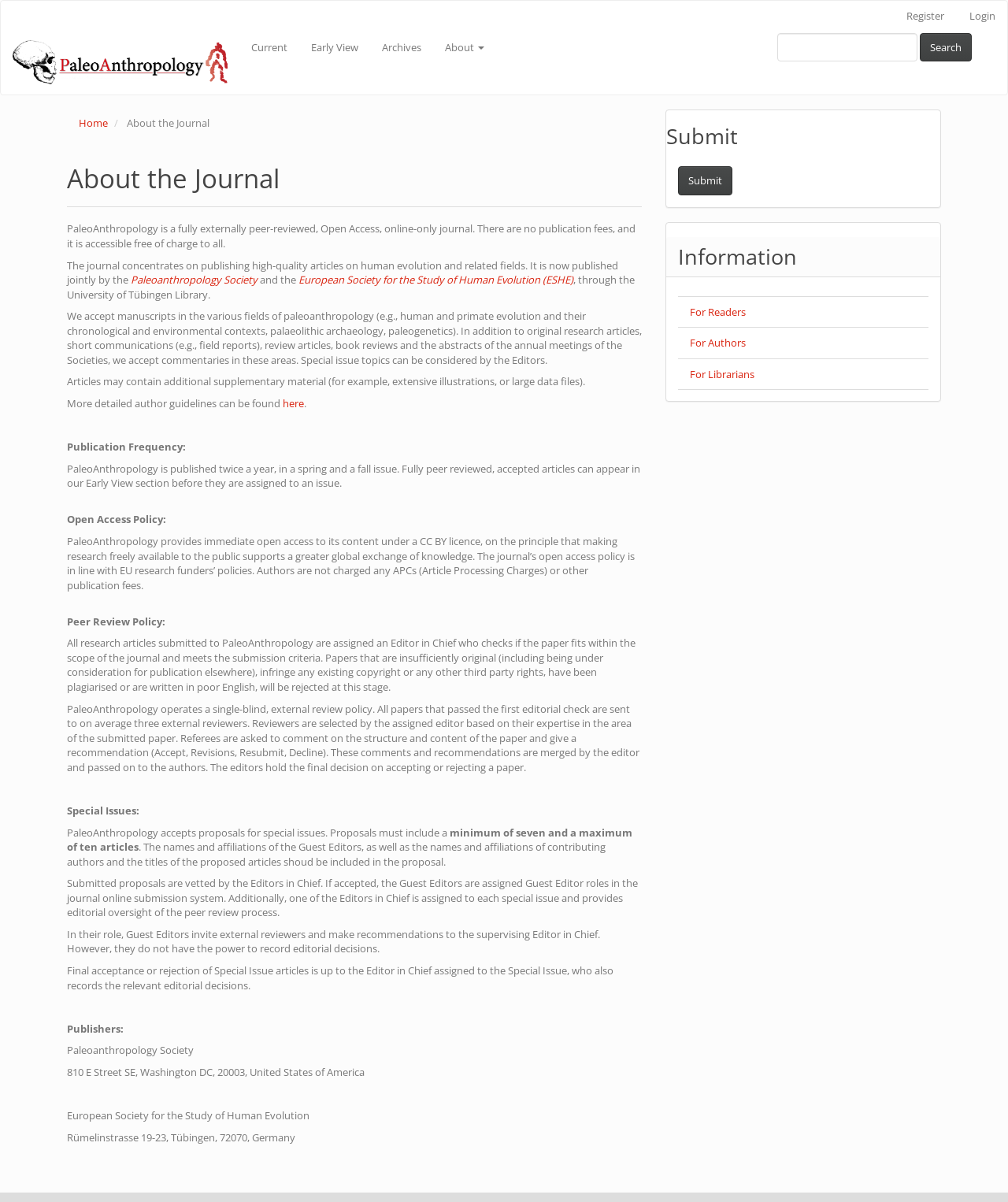Specify the bounding box coordinates of the area that needs to be clicked to achieve the following instruction: "Click on the 'Submit' button".

[0.673, 0.138, 0.727, 0.162]